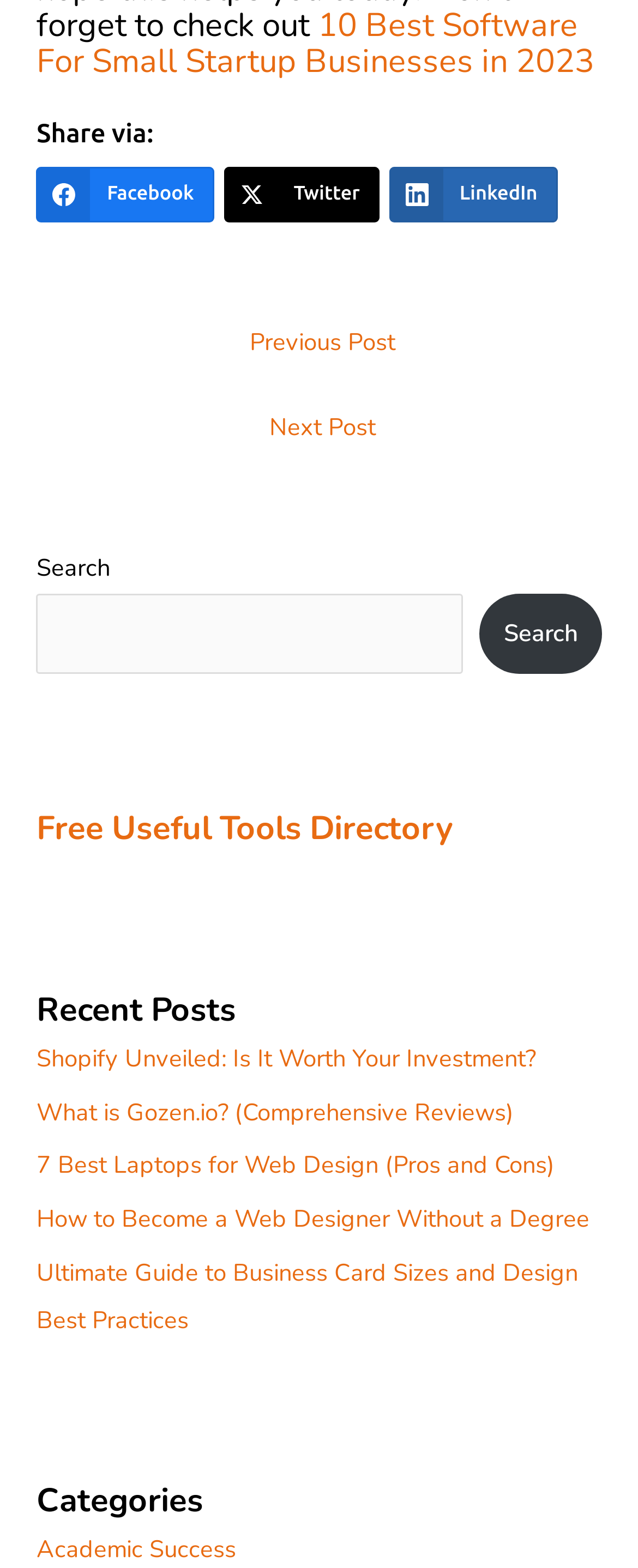Locate the bounding box coordinates of the element's region that should be clicked to carry out the following instruction: "Read the post about Shopify". The coordinates need to be four float numbers between 0 and 1, i.e., [left, top, right, bottom].

[0.058, 0.664, 0.84, 0.685]